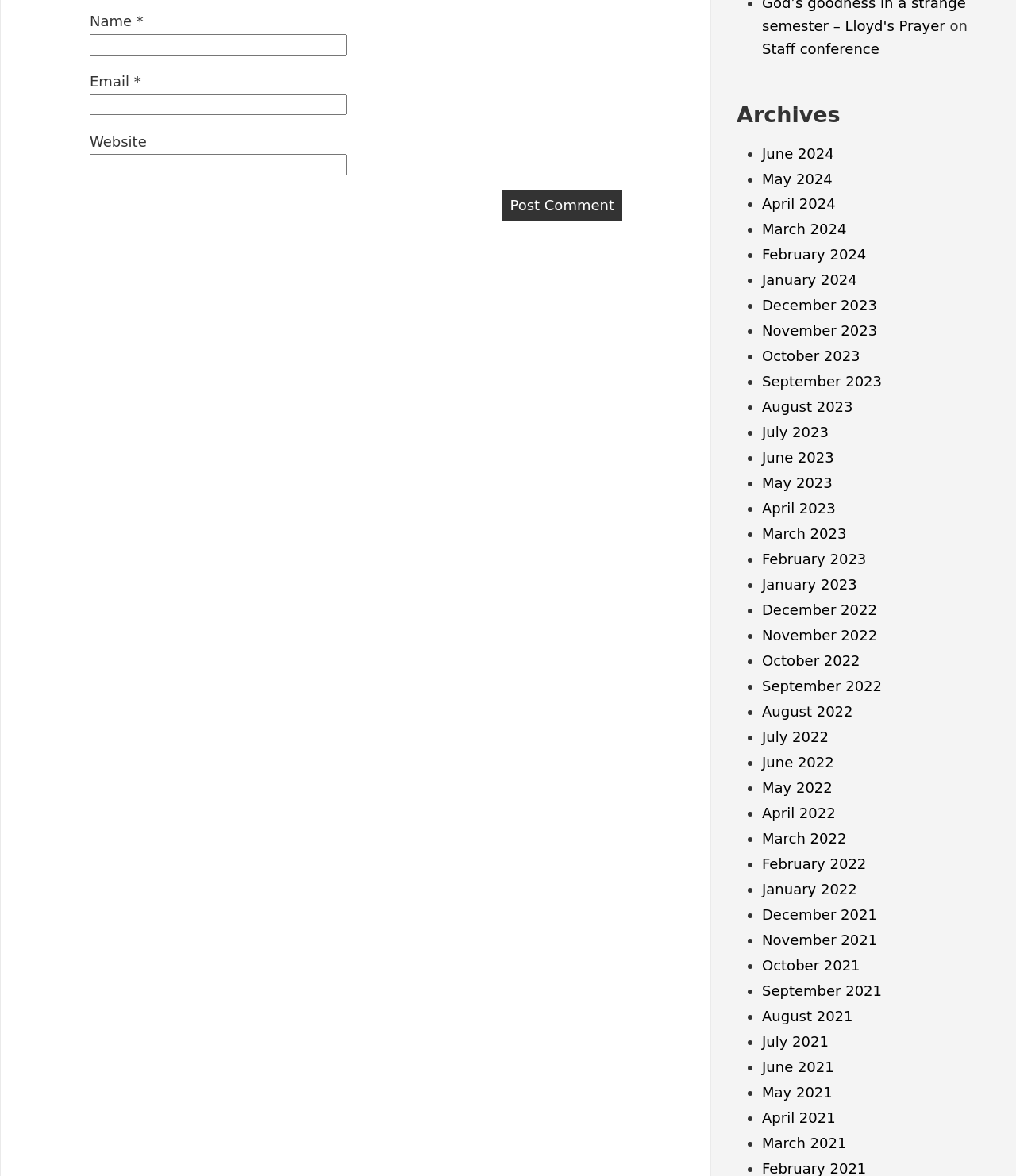Please identify the bounding box coordinates of the clickable region that I should interact with to perform the following instruction: "Share the post via Facebook". The coordinates should be expressed as four float numbers between 0 and 1, i.e., [left, top, right, bottom].

None